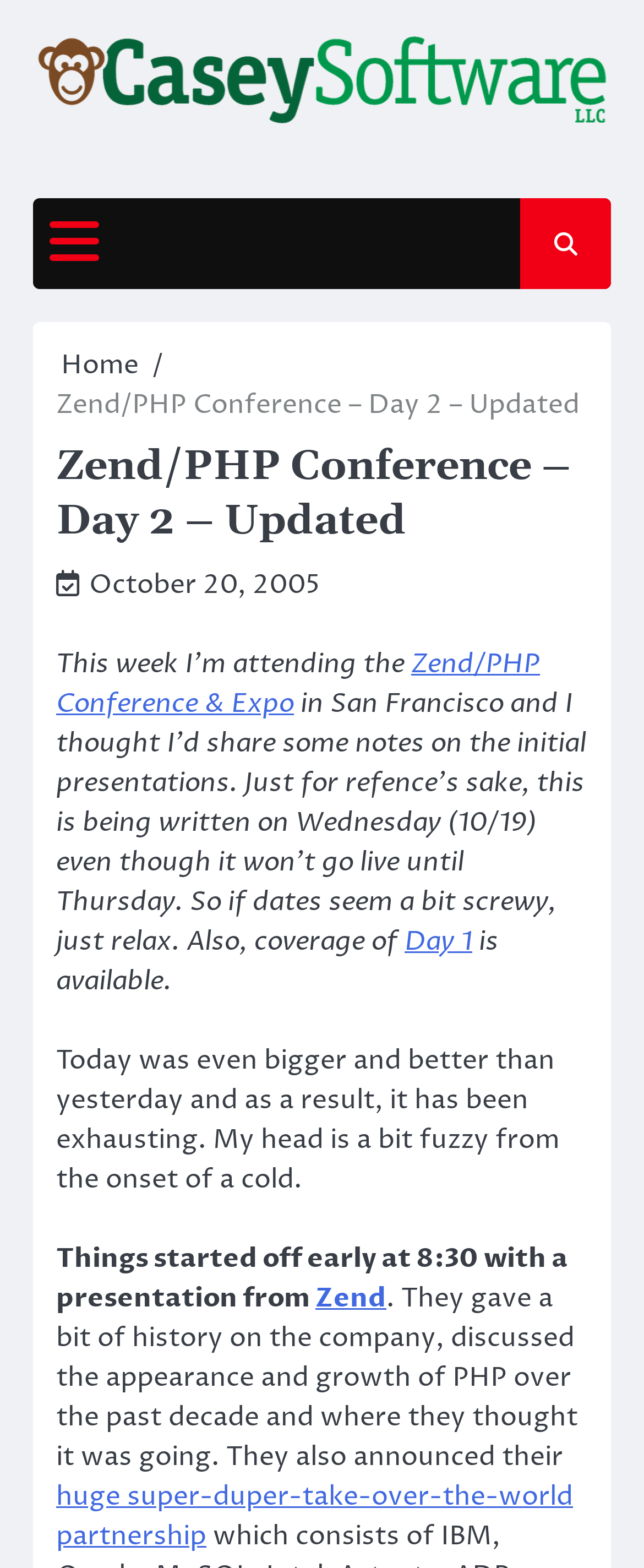Elaborate on the different components and information displayed on the webpage.

The webpage appears to be a blog post about the Zend/PHP Conference & Expo in San Francisco. At the top left of the page, there is a link to "Caseysoftware" accompanied by an image with the same name. Next to it, there is a button that controls the primary menu.

On the right side of the page, there is a navigation section with breadcrumbs, which includes a link to "Home" and a static text displaying the title of the blog post, "Zend/PHP Conference – Day 2 – Updated". Below the navigation section, there is a header with the same title as the blog post.

The main content of the blog post starts with a link to the date "October 20, 2005", followed by a link to "Zend/PHP Conference & Expo". There are also links to "Day 1" and a static text indicating that the content of Day 1 is available.

The blog post itself is a summary of the author's experience at the conference, mentioning that it was exhausting and that they are feeling unwell. The author then describes the presentations they attended, including one from Zend, which discussed the history of the company, the growth of PHP, and a major partnership announcement.